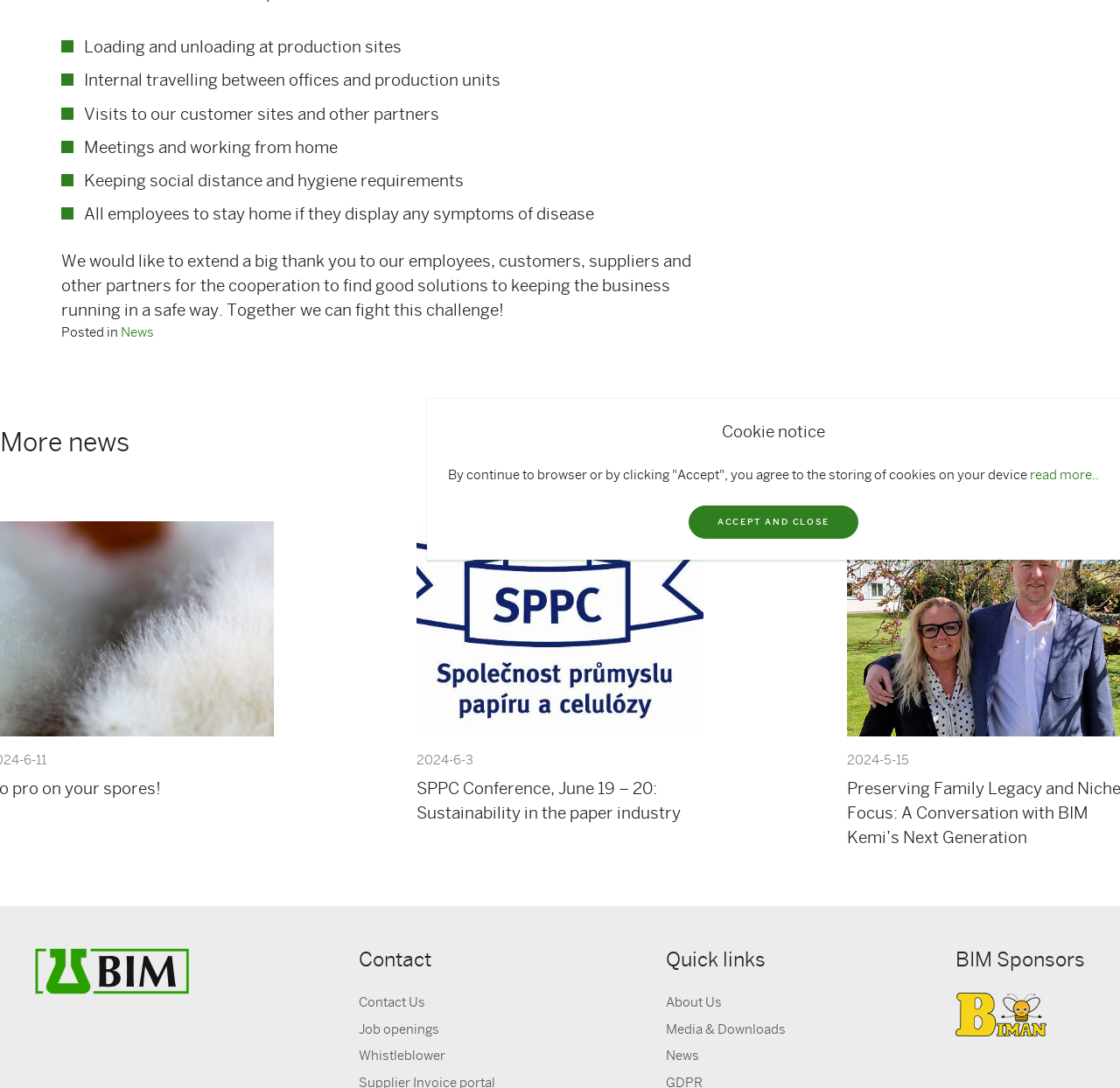Identify the bounding box of the HTML element described as: "News".

[0.108, 0.299, 0.138, 0.312]